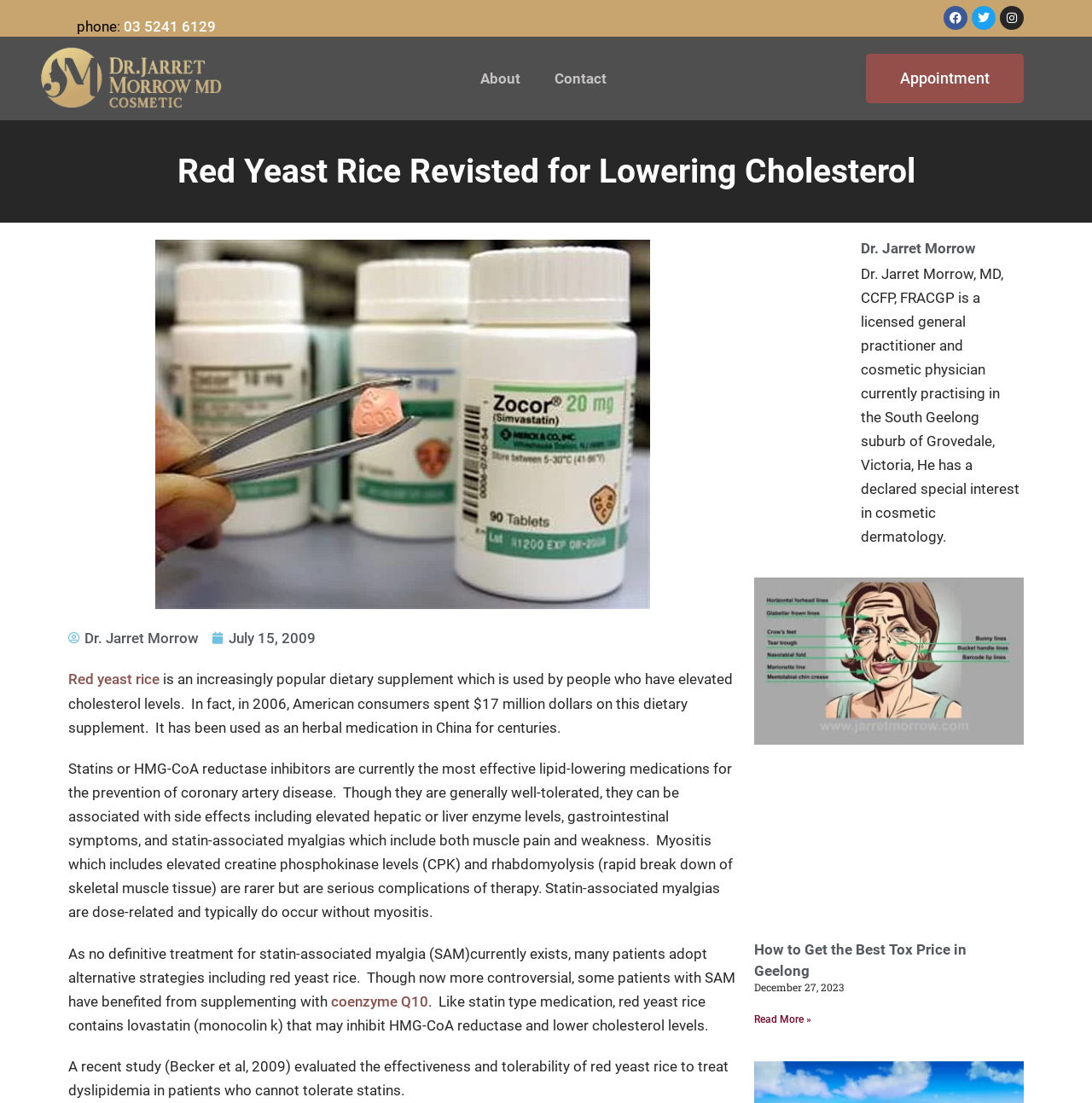Bounding box coordinates are specified in the format (top-left x, top-left y, bottom-right x, bottom-right y). All values are floating point numbers bounded between 0 and 1. Please provide the bounding box coordinate of the region this sentence describes: July 15, 2009

[0.195, 0.568, 0.289, 0.59]